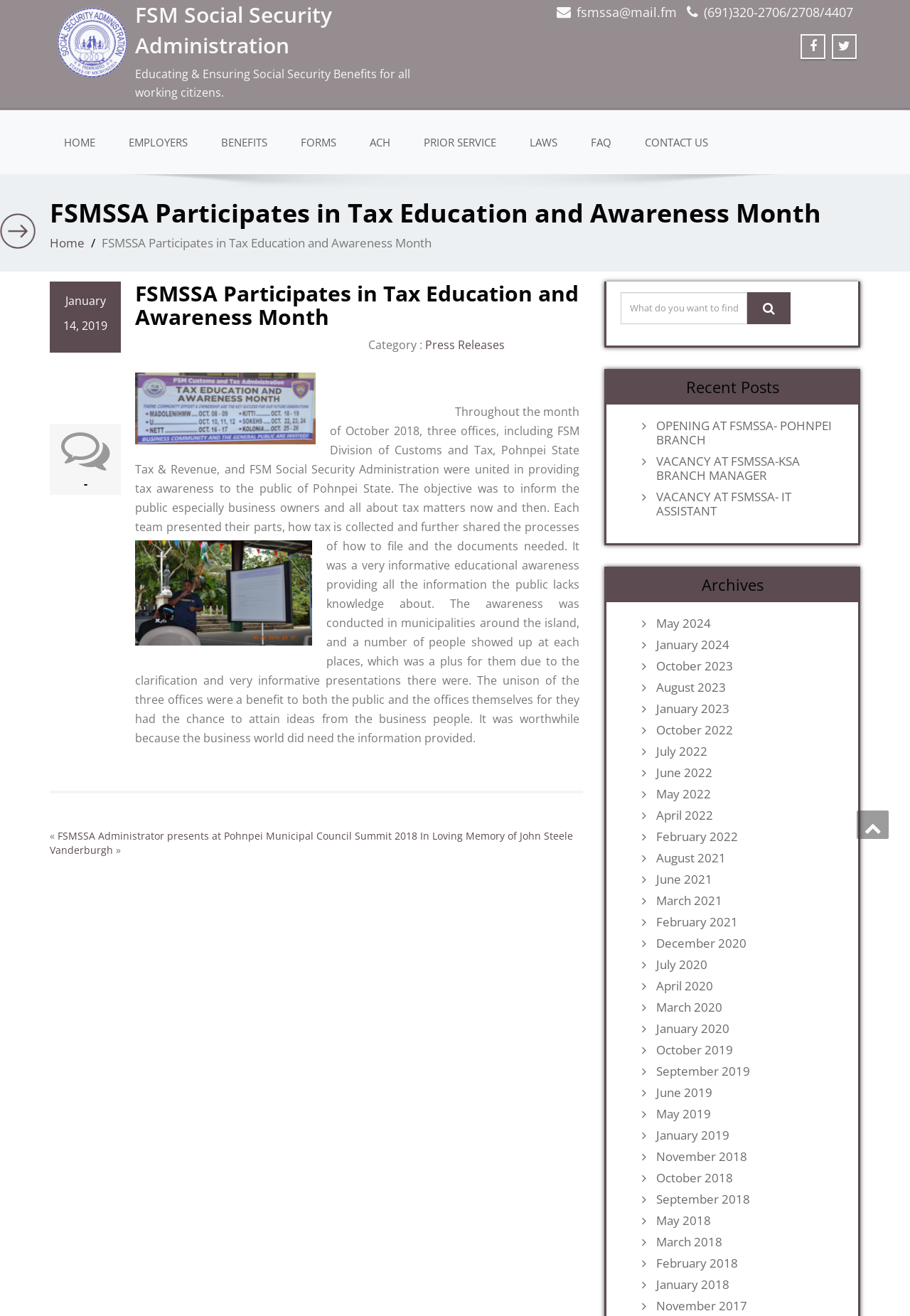Identify the bounding box coordinates of the clickable region required to complete the instruction: "Search for something". The coordinates should be given as four float numbers within the range of 0 and 1, i.e., [left, top, right, bottom].

[0.682, 0.222, 0.821, 0.246]